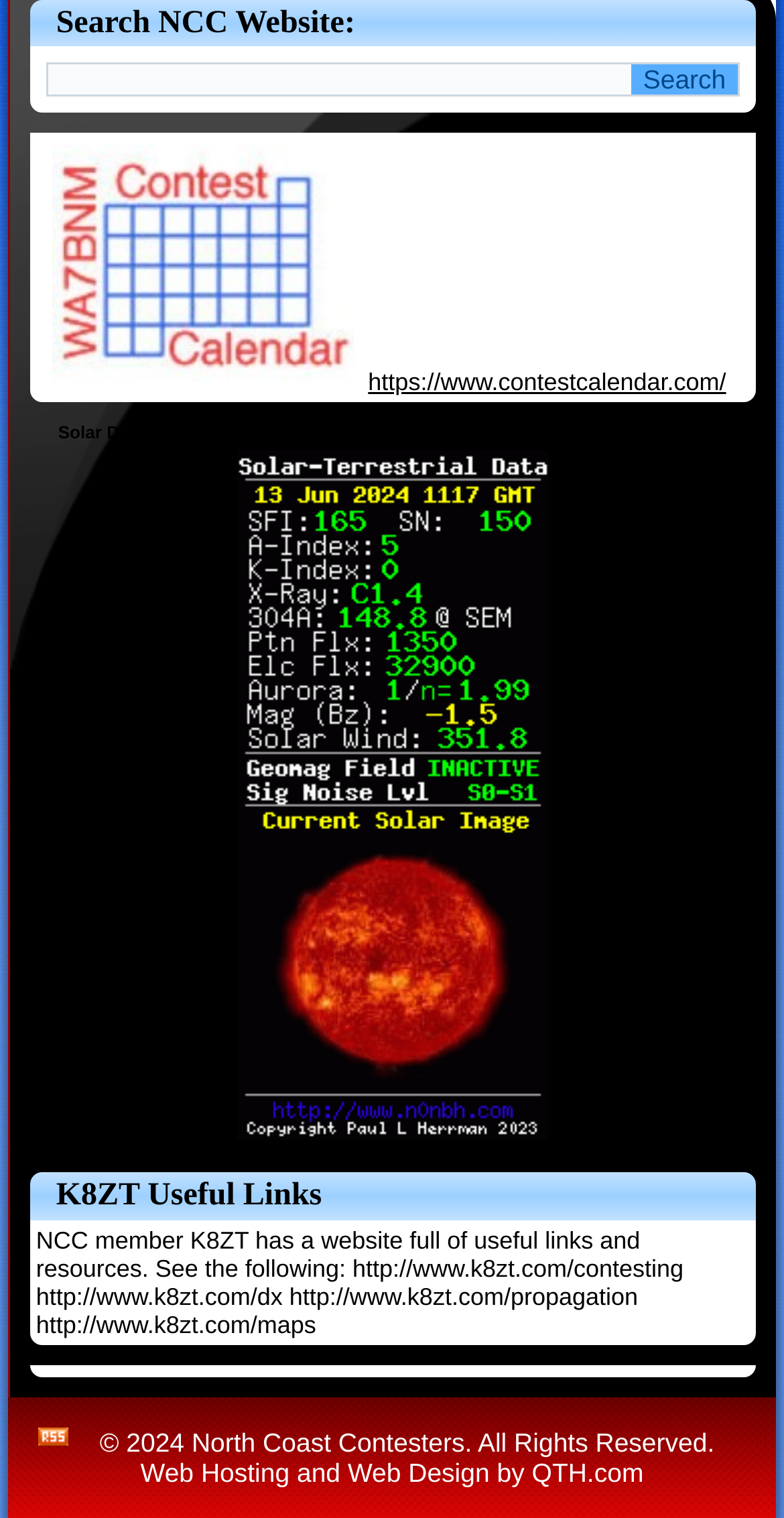What is the purpose of the textbox?
Craft a detailed and extensive response to the question.

The textbox is located next to the 'Search' button, indicating that it is used to input search queries to search the NCC website.